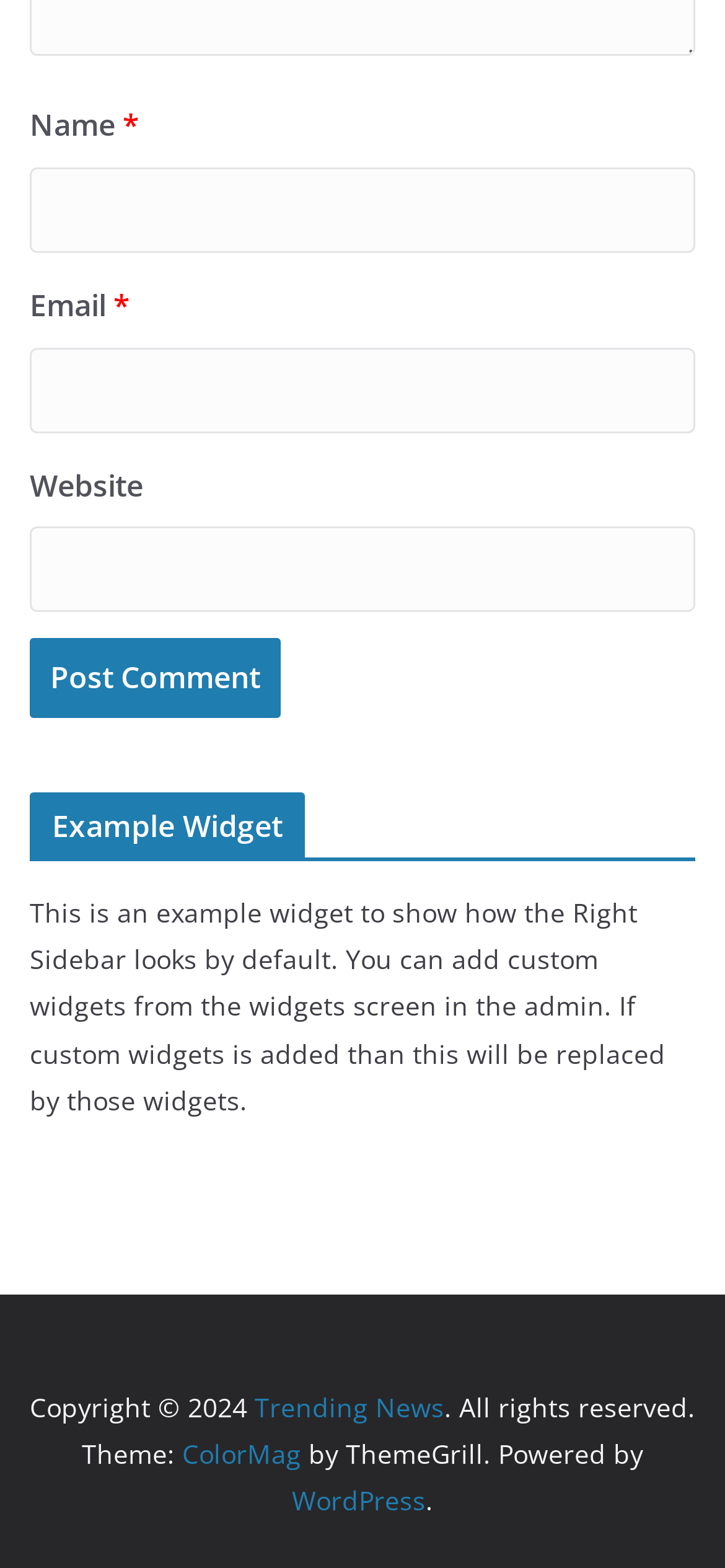Respond with a single word or short phrase to the following question: 
What is the purpose of the 'Post Comment' button?

To post a comment